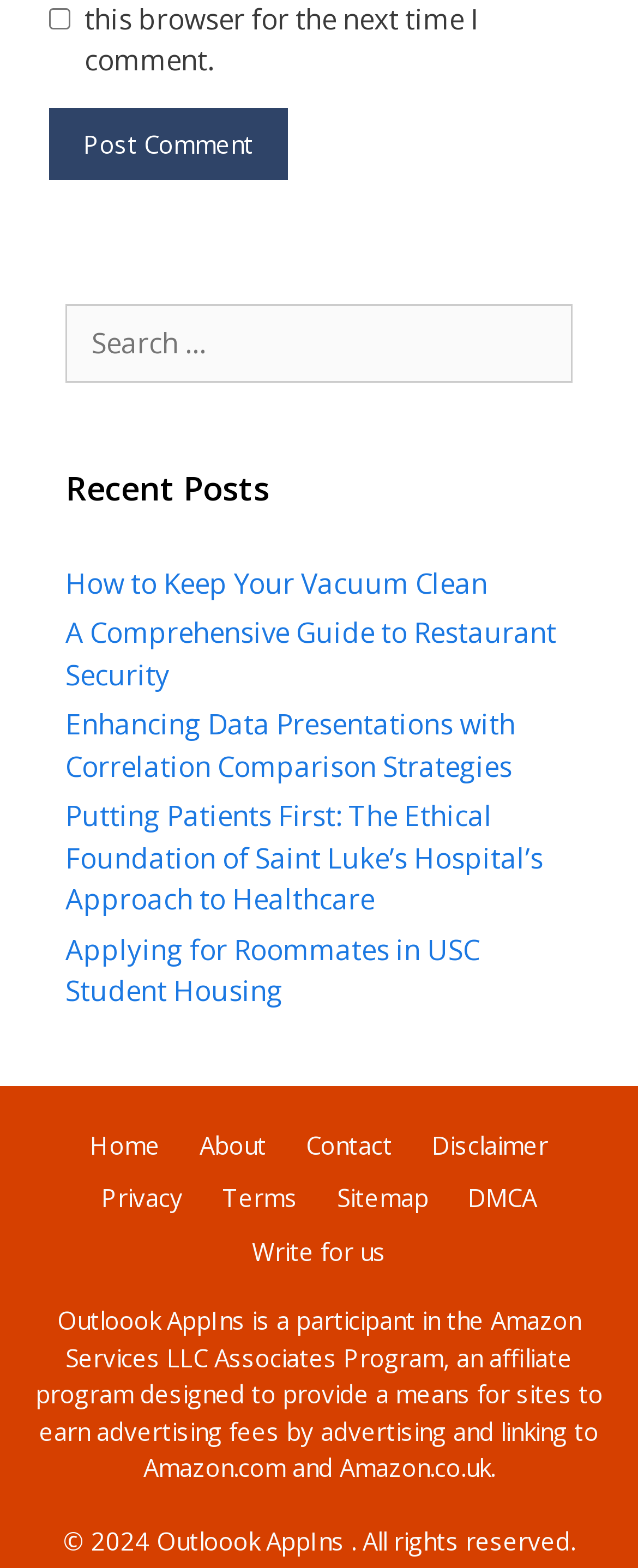Identify the bounding box coordinates for the region of the element that should be clicked to carry out the instruction: "Write for us". The bounding box coordinates should be four float numbers between 0 and 1, i.e., [left, top, right, bottom].

[0.395, 0.787, 0.605, 0.808]